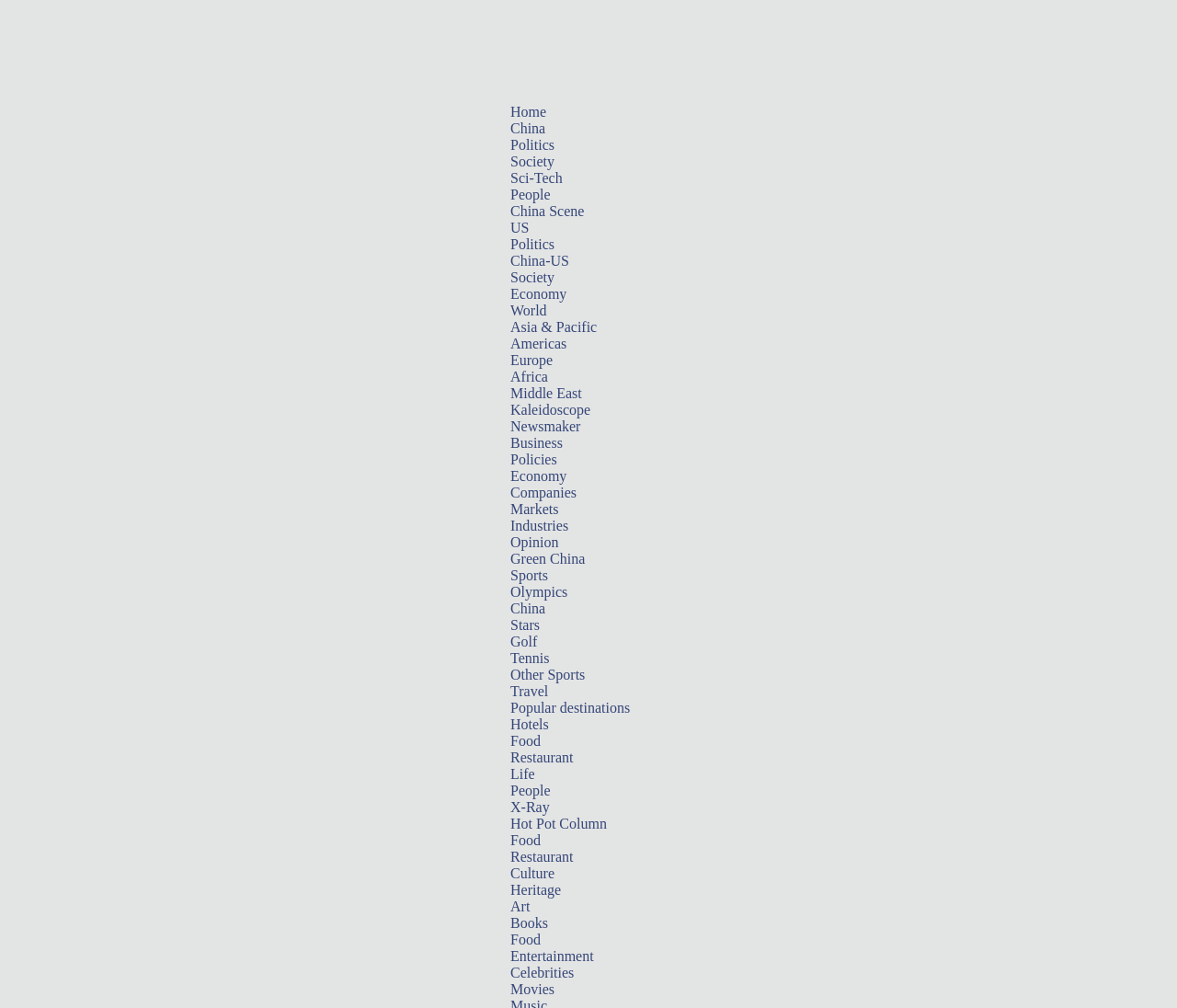What type of sports are covered on this webpage?
Refer to the screenshot and respond with a concise word or phrase.

Soccer, basketball, tennis, etc.